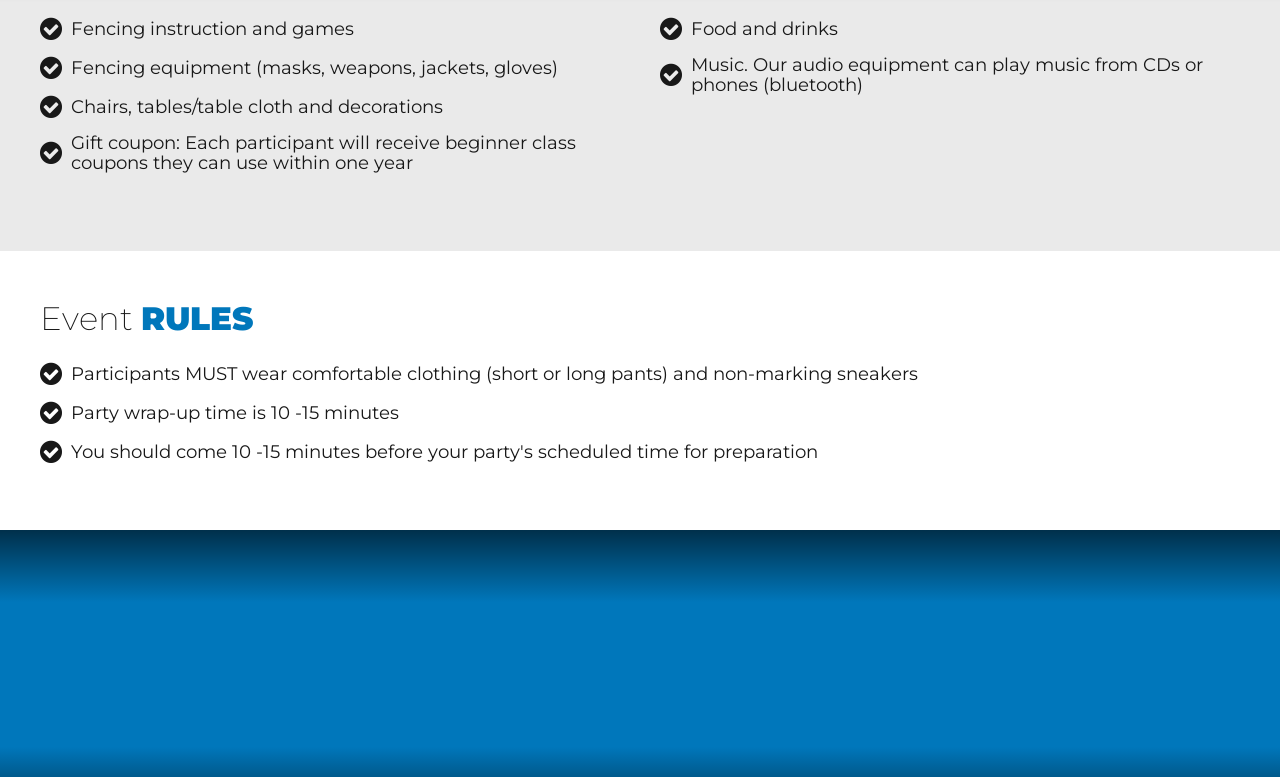Can you find the bounding box coordinates for the UI element given this description: "FOLLOW US"? Provide the coordinates as four float numbers between 0 and 1: [left, top, right, bottom].

[0.813, 0.867, 0.913, 0.898]